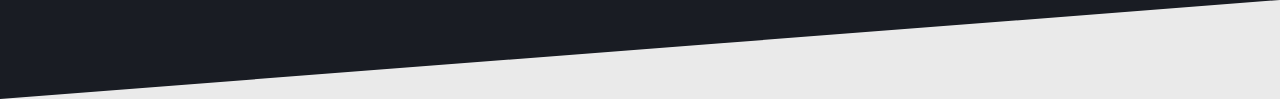What type of content does Decaf Graphics specialize in?
Answer the question with a thorough and detailed explanation.

According to the caption, Decaf Graphics specializes in digital content creation, including 3D animation and visualization, which suggests that the company is involved in creating digital materials for various purposes.